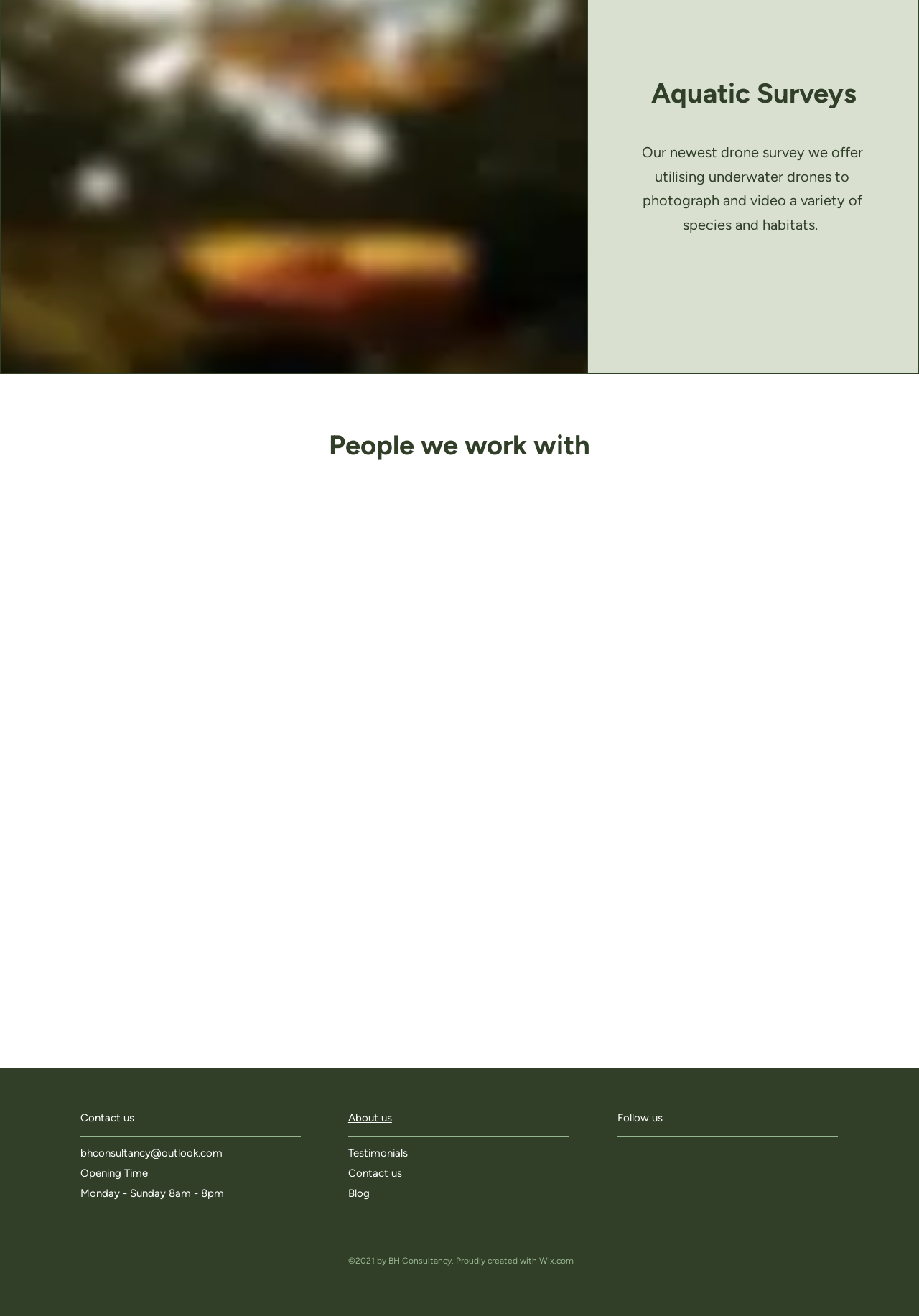What are the opening hours of the consultancy?
Answer the question with a detailed explanation, including all necessary information.

I found the answer by looking at the 'Opening Time' section, which states that the consultancy is open from Monday to Sunday, 8am to 8pm.